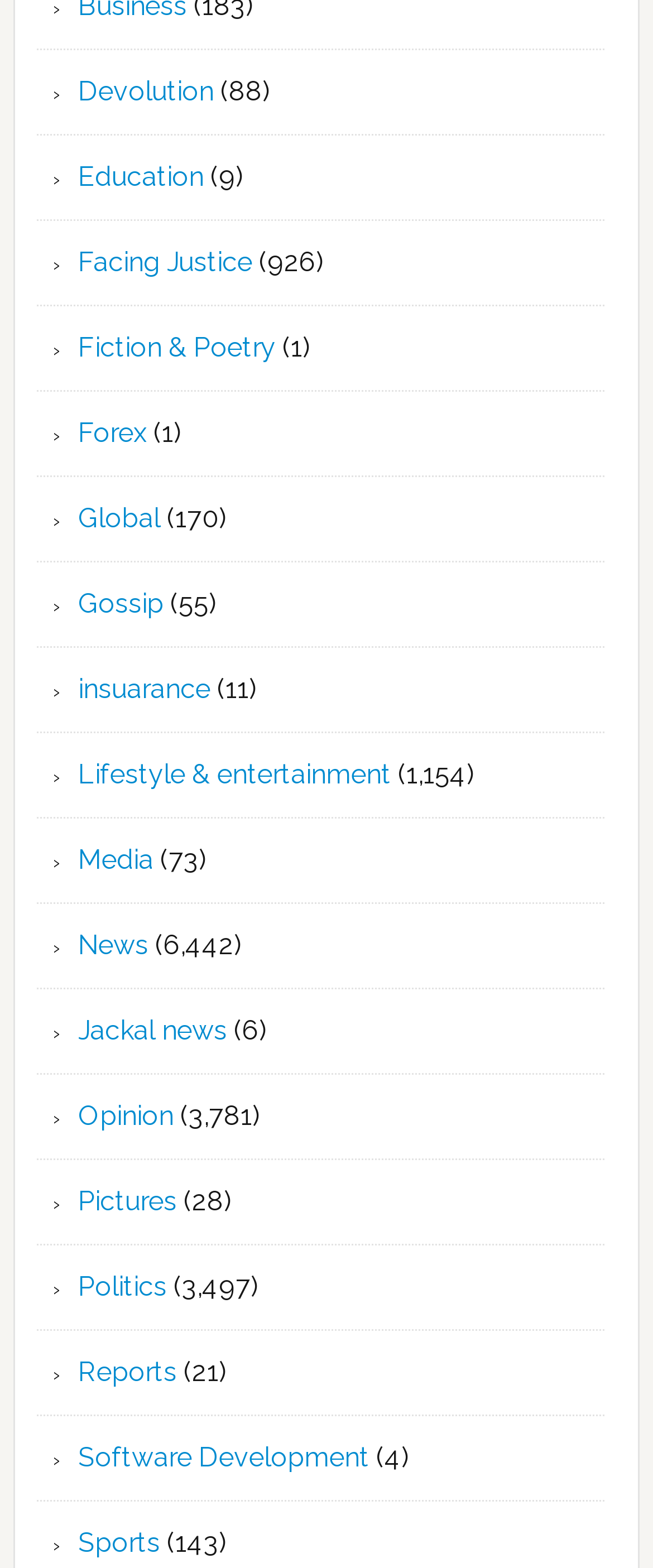Determine the bounding box coordinates for the element that should be clicked to follow this instruction: "Visit Education". The coordinates should be given as four float numbers between 0 and 1, in the format [left, top, right, bottom].

[0.12, 0.102, 0.312, 0.122]